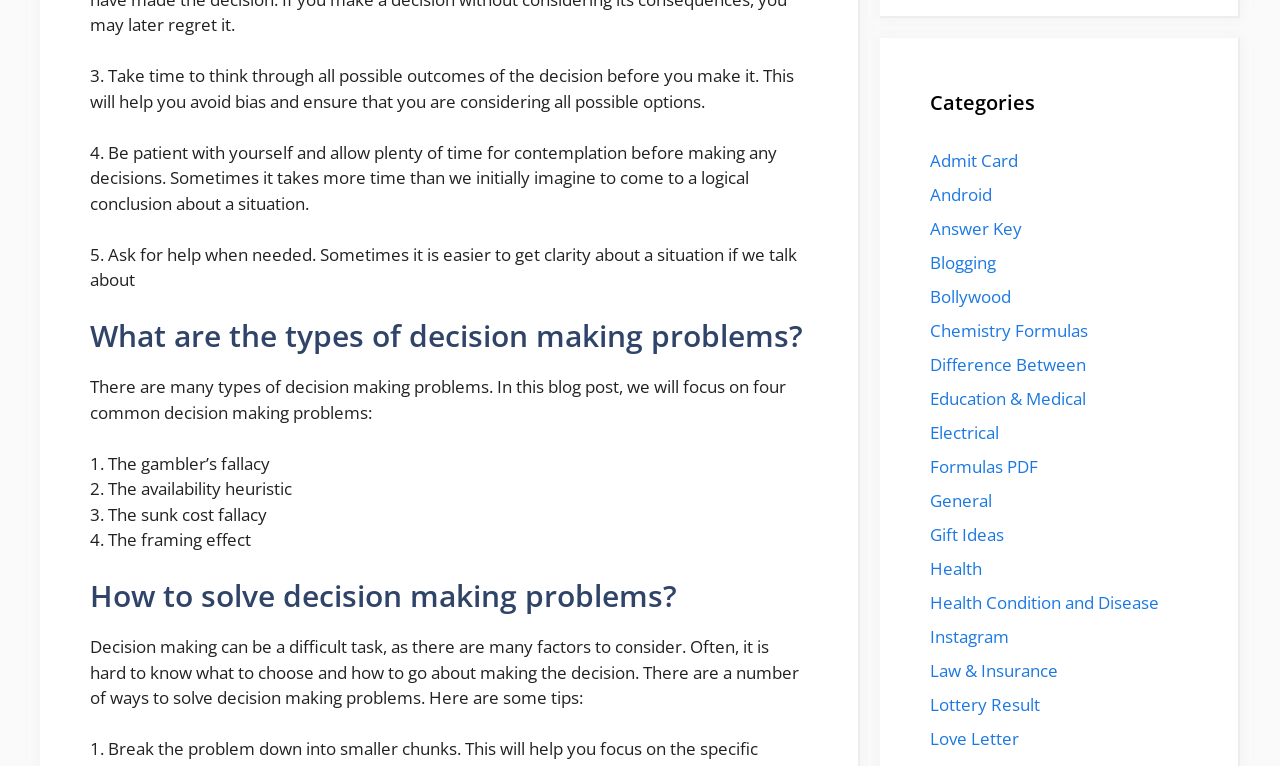What is the fourth type of decision making problem? Based on the image, give a response in one word or a short phrase.

The framing effect